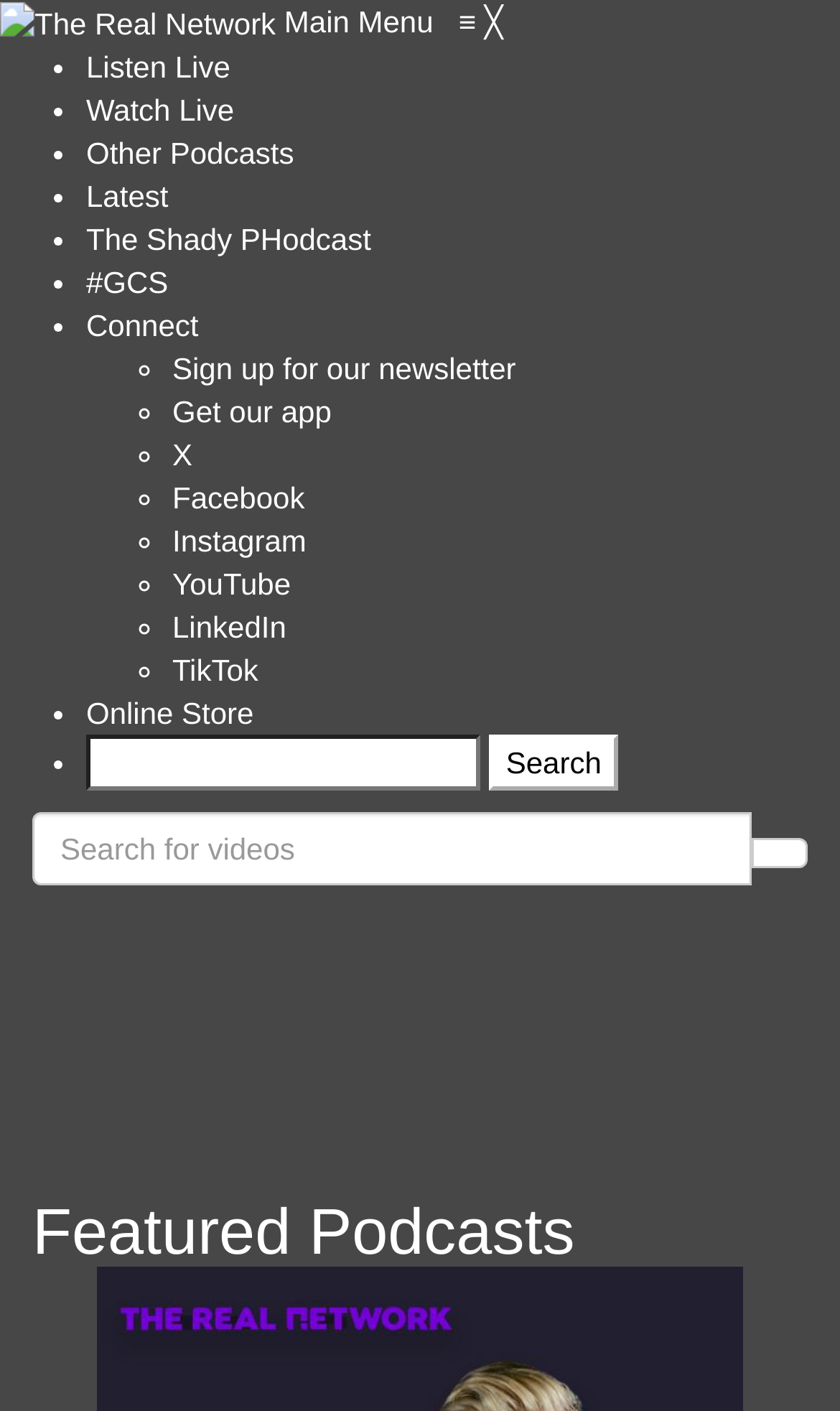From the details in the image, provide a thorough response to the question: What is the purpose of the textbox at the top?

The textbox at the top of the webpage is likely used for searching, as it is accompanied by a search button and is located in a prominent position.